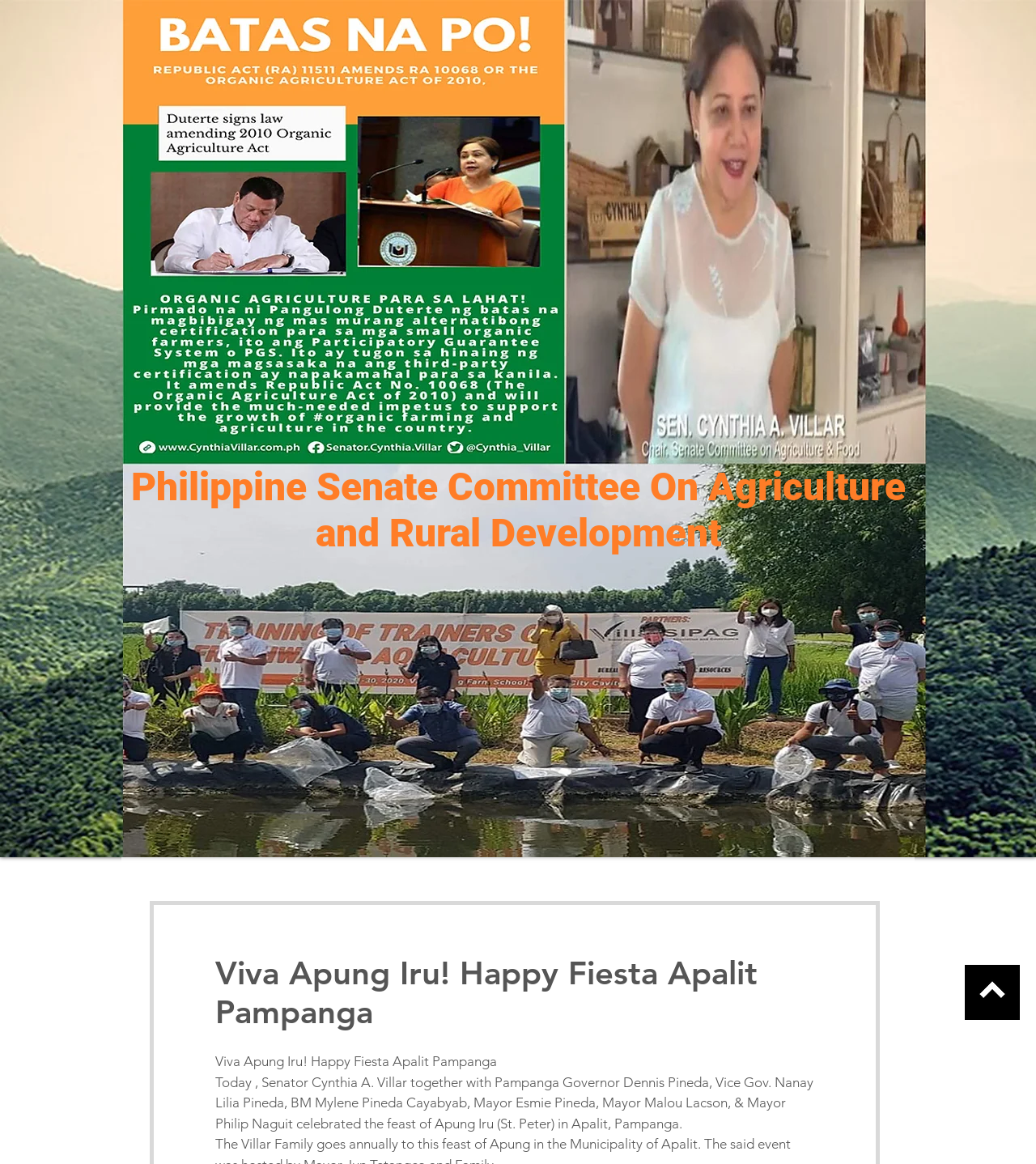Determine the coordinates of the bounding box that should be clicked to complete the instruction: "View the Philippine Senate Committee On Agriculture". The coordinates should be represented by four float numbers between 0 and 1: [left, top, right, bottom].

[0.117, 0.398, 0.883, 0.438]